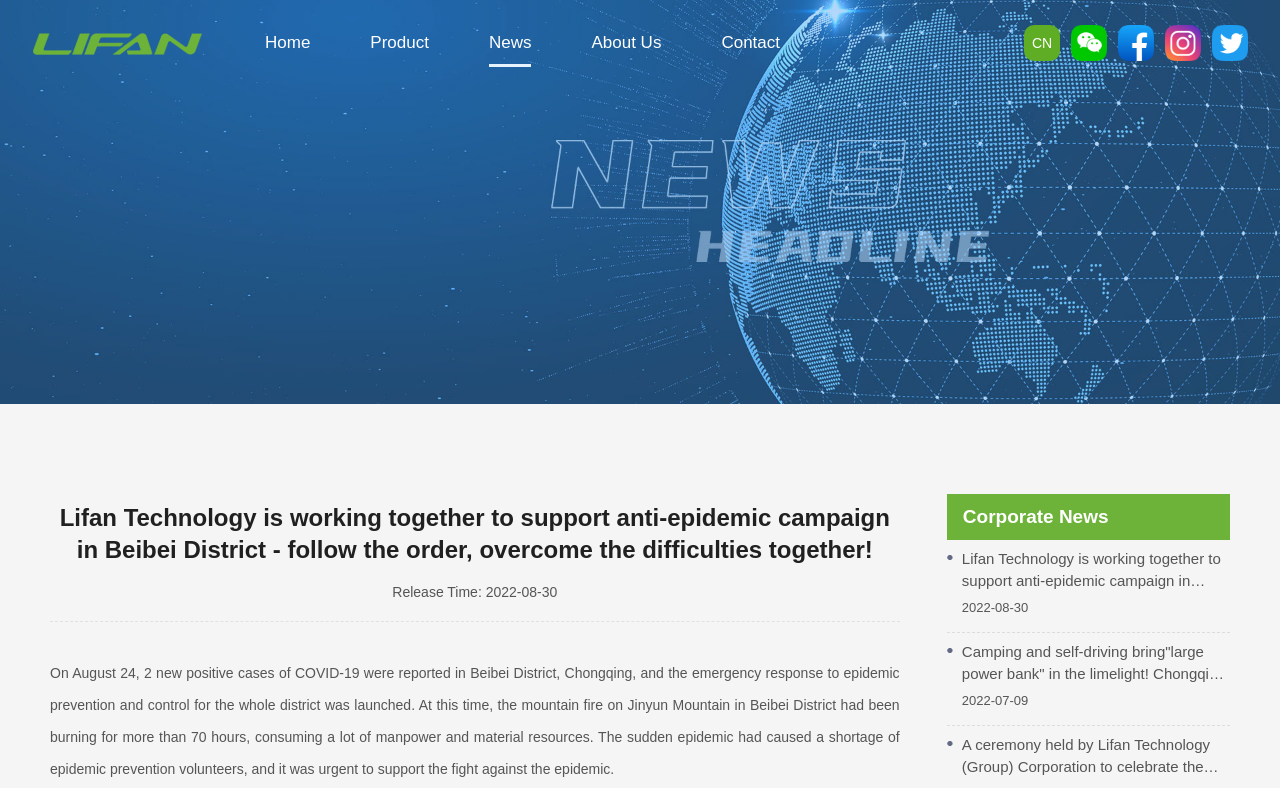Specify the bounding box coordinates of the area to click in order to follow the given instruction: "Click the Product link."

[0.289, 0.0, 0.335, 0.109]